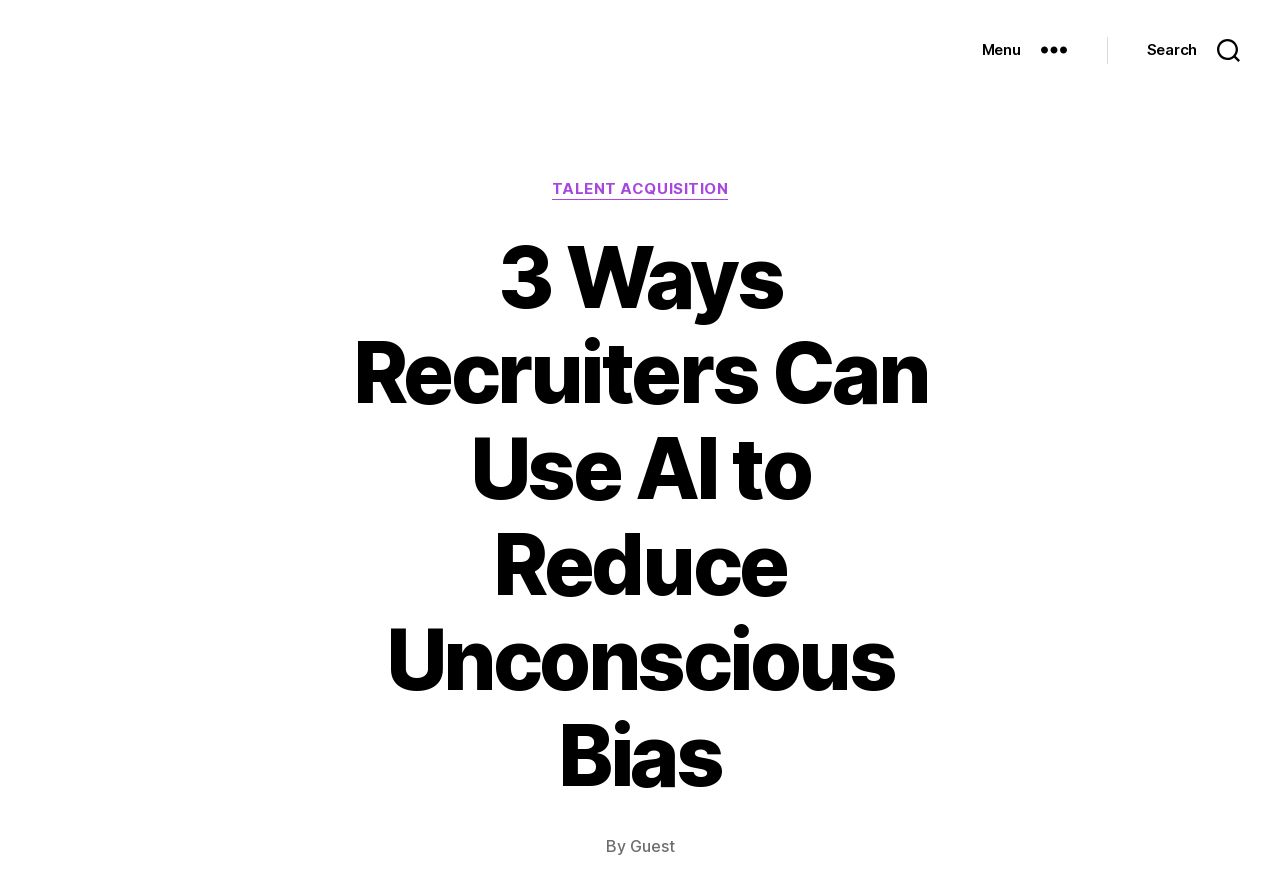Identify and provide the text of the main header on the webpage.

3 Ways Recruiters Can Use AI to Reduce Unconscious Bias